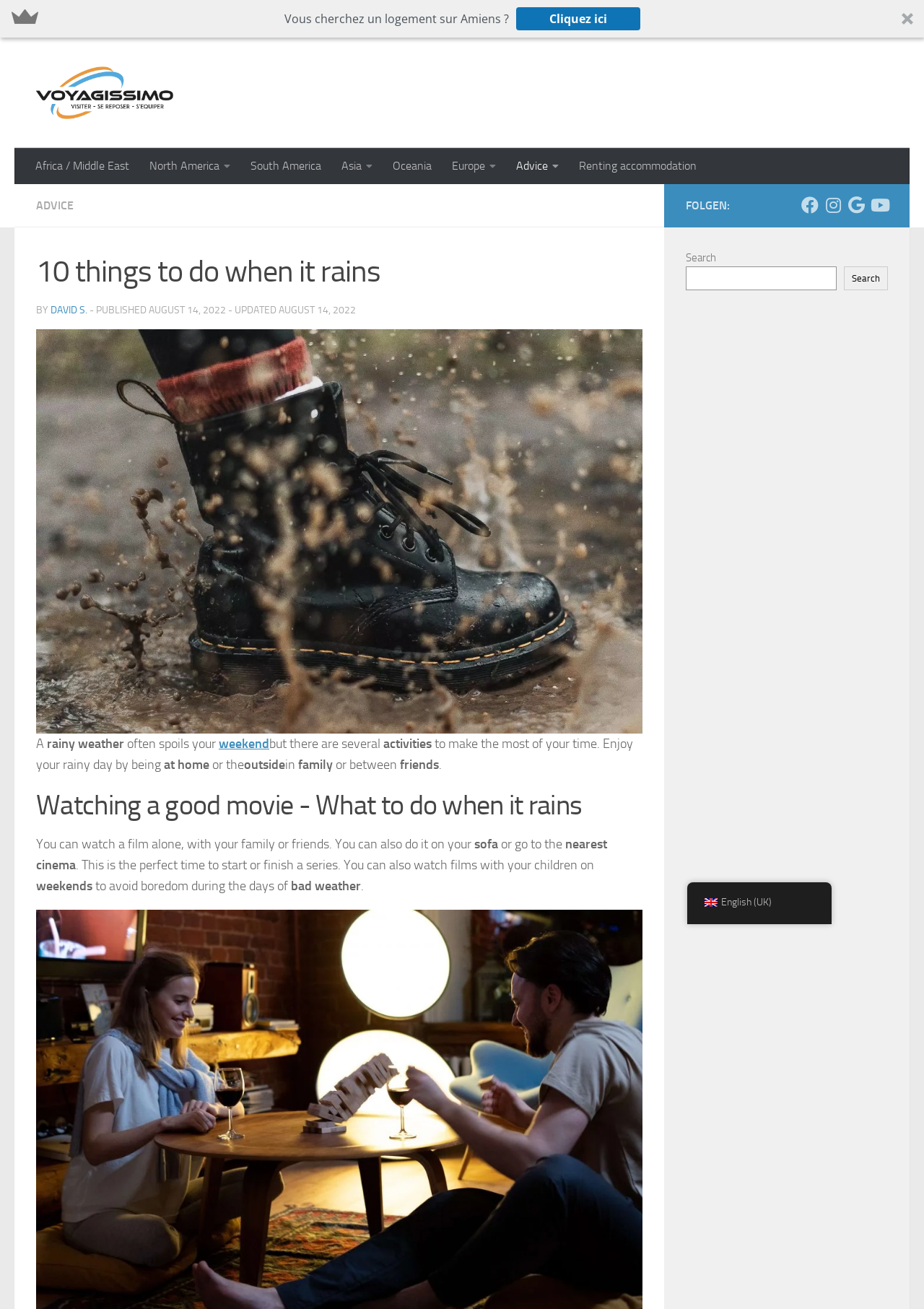Identify the bounding box of the HTML element described as: "parent_node: Search name="s"".

[0.742, 0.204, 0.905, 0.222]